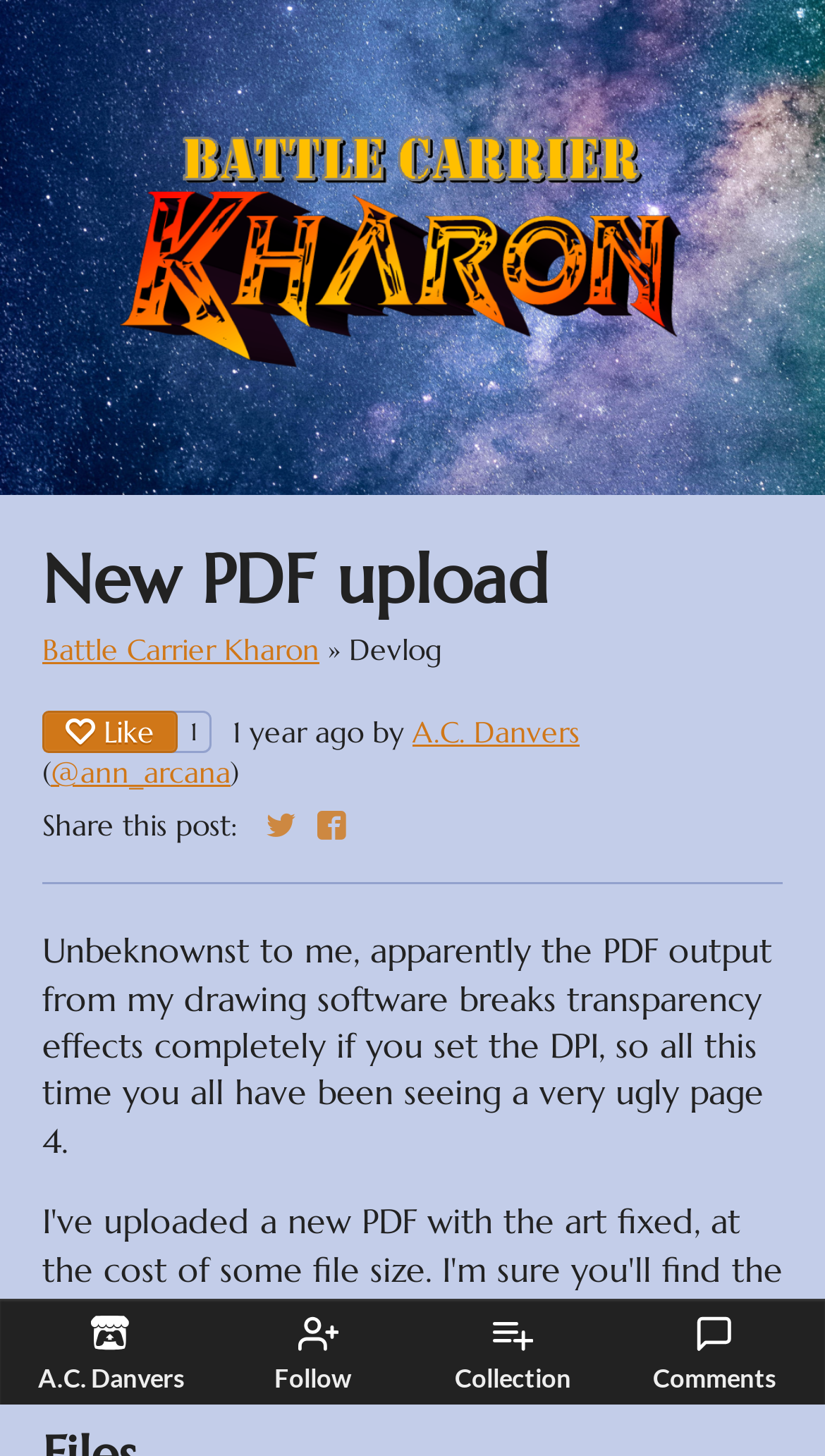Who is the author of the devlog?
Look at the image and respond with a one-word or short-phrase answer.

A.C. Danvers